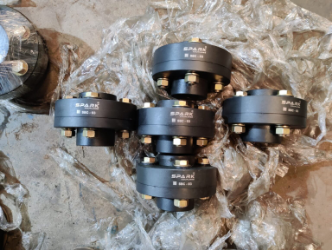What material are the fittings of the couplings made of?
Carefully analyze the image and provide a thorough answer to the question.

The caption states that the couplings are equipped with brass fittings, which enhance durability and ensure optimal connection to other machinery components.